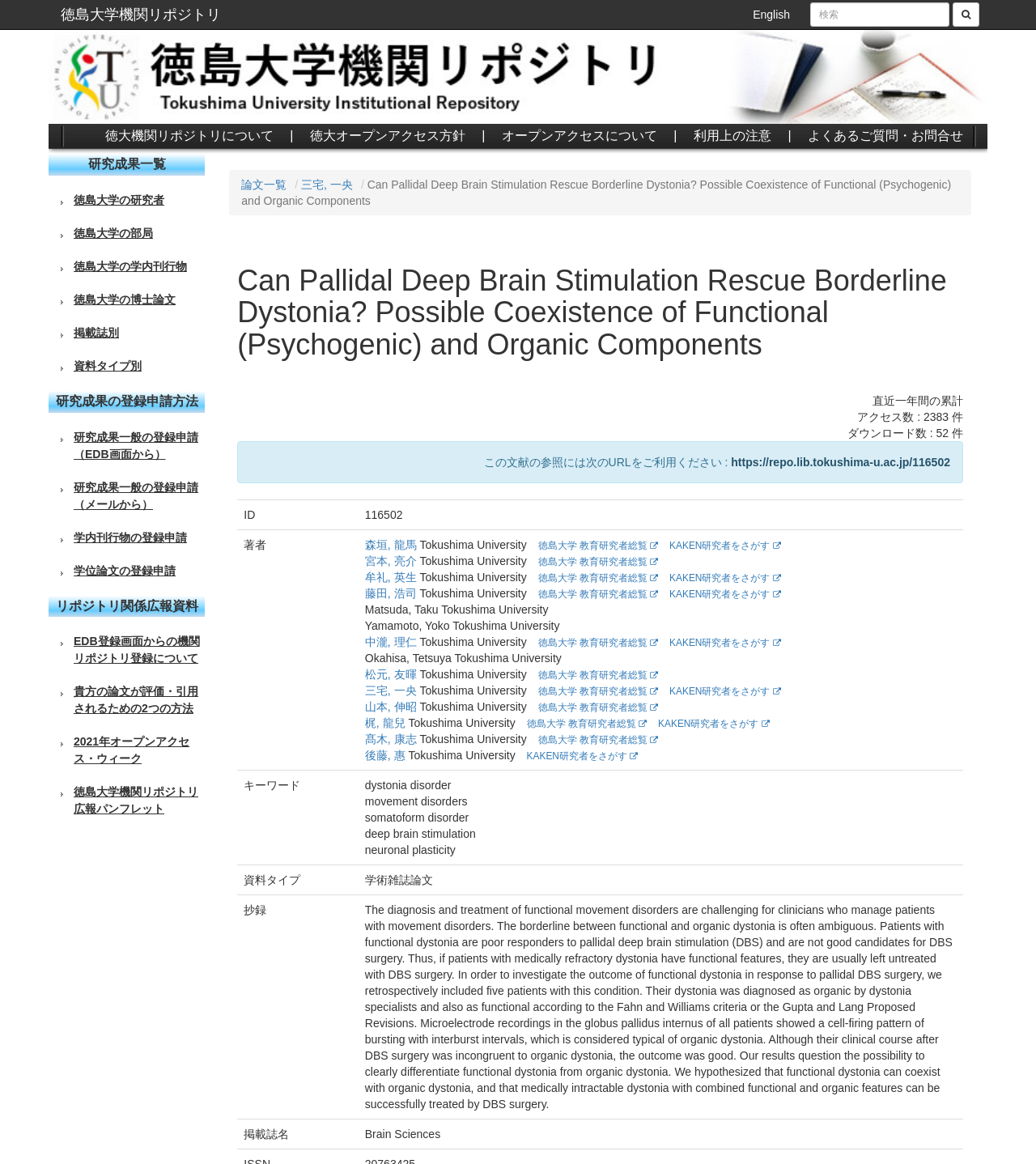Explain the features and main sections of the webpage comprehensively.

This webpage appears to be a research paper repository from Tokushima University. At the top, there is a search bar with a magnifying glass icon and a link to switch to English. Below that, there are several links to different sections of the repository, including "Researcher", "Department", "University Bulletin", and "Doctoral Thesis".

On the left side, there is a menu with links to various research-related topics, such as "Research Outcome List", "Registration Method", and "Open Access Policy". There is also a section titled "Repository News" with links to related articles.

The main content of the page is a research paper titled "Can Pallidal Deep Brain Stimulation Rescue Borderline Dystonia? Possible Coexistence of Functional (Psychogenic) and Organic Components" by several authors, including 三宅, 一央. The paper's abstract and details are displayed, along with a table showing the paper's ID, authors, and other information.

Below the paper's details, there are statistics on the paper's access and download counts. There is also a link to cite the paper and a URL to access the paper.

The page has a simple and organized layout, with clear headings and concise text. The use of links and menus makes it easy to navigate to different sections of the repository.